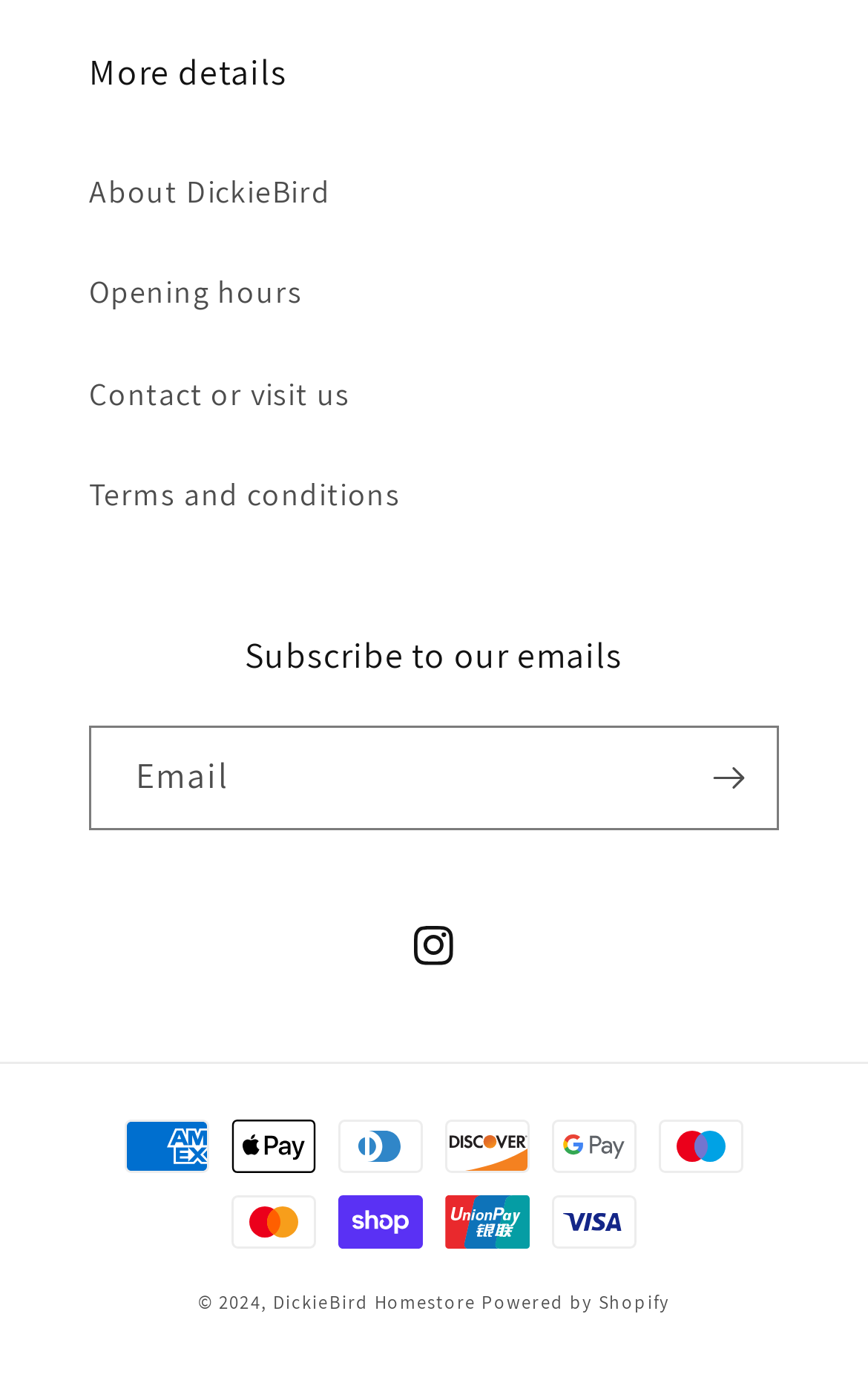How can I contact the store?
Answer the question with a detailed and thorough explanation.

The webpage provides a link 'Contact or visit us' which suggests that users can visit the store or contact them through a provided contact method.